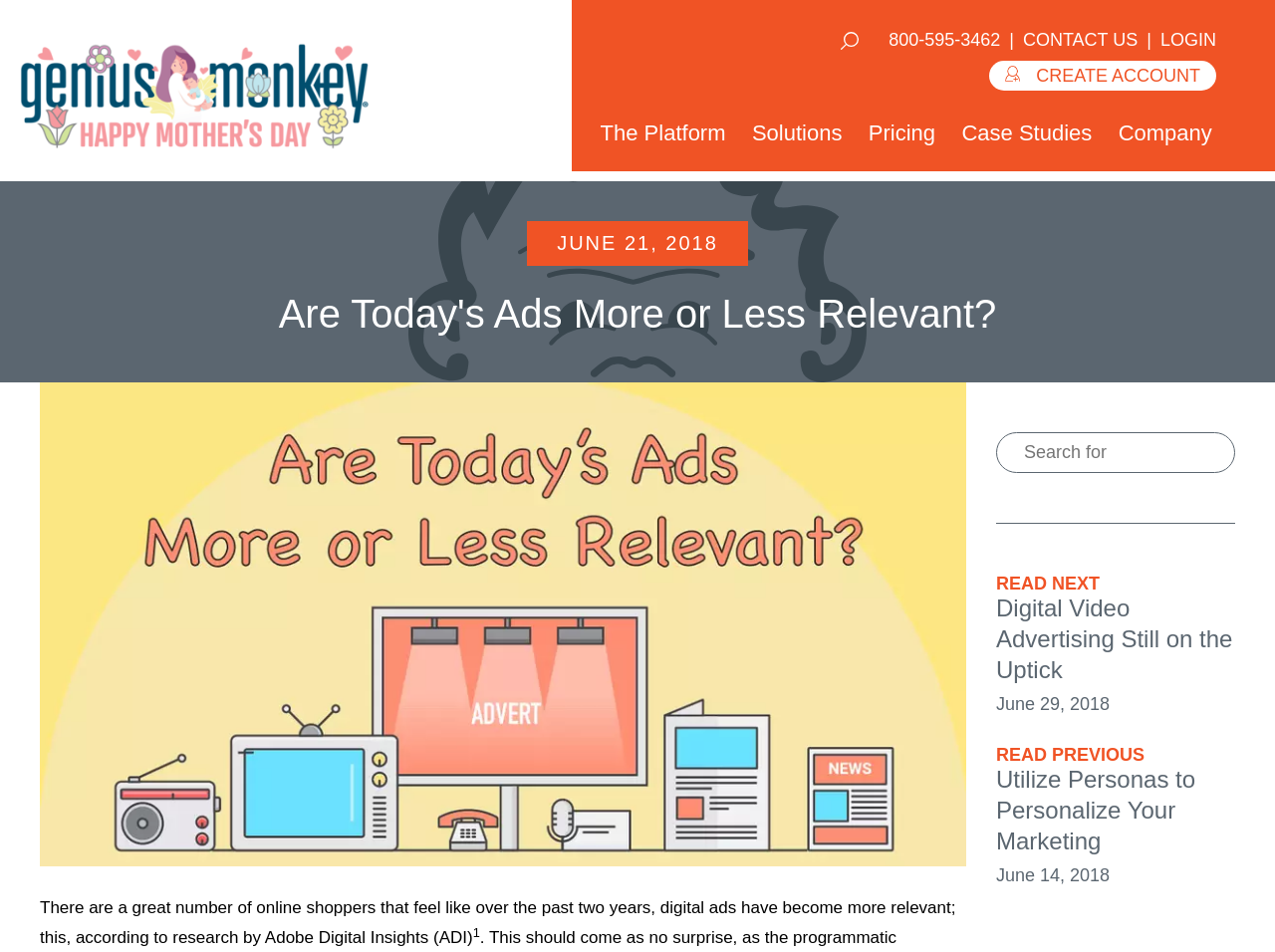Locate the bounding box coordinates of the clickable area needed to fulfill the instruction: "create an account".

[0.775, 0.064, 0.954, 0.095]